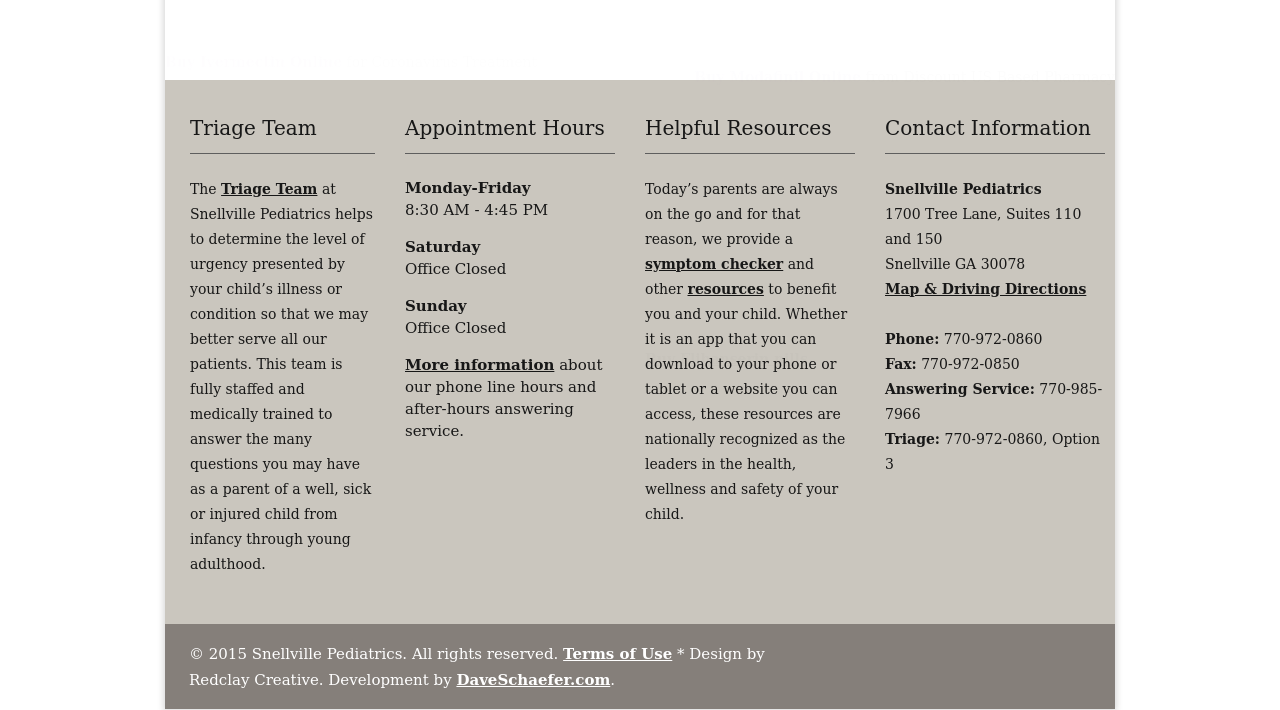Identify the bounding box coordinates of the specific part of the webpage to click to complete this instruction: "Check the symptom checker".

[0.504, 0.361, 0.612, 0.383]